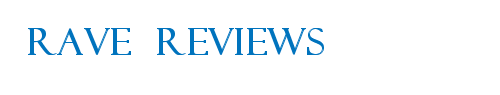What is the tone of the reviews?
Answer the question with as much detail as you can, using the image as a reference.

The caption states that the overall tone of the reviews celebrates laughter as a vital component of faith, indicating a positive and enthusiastic tone.